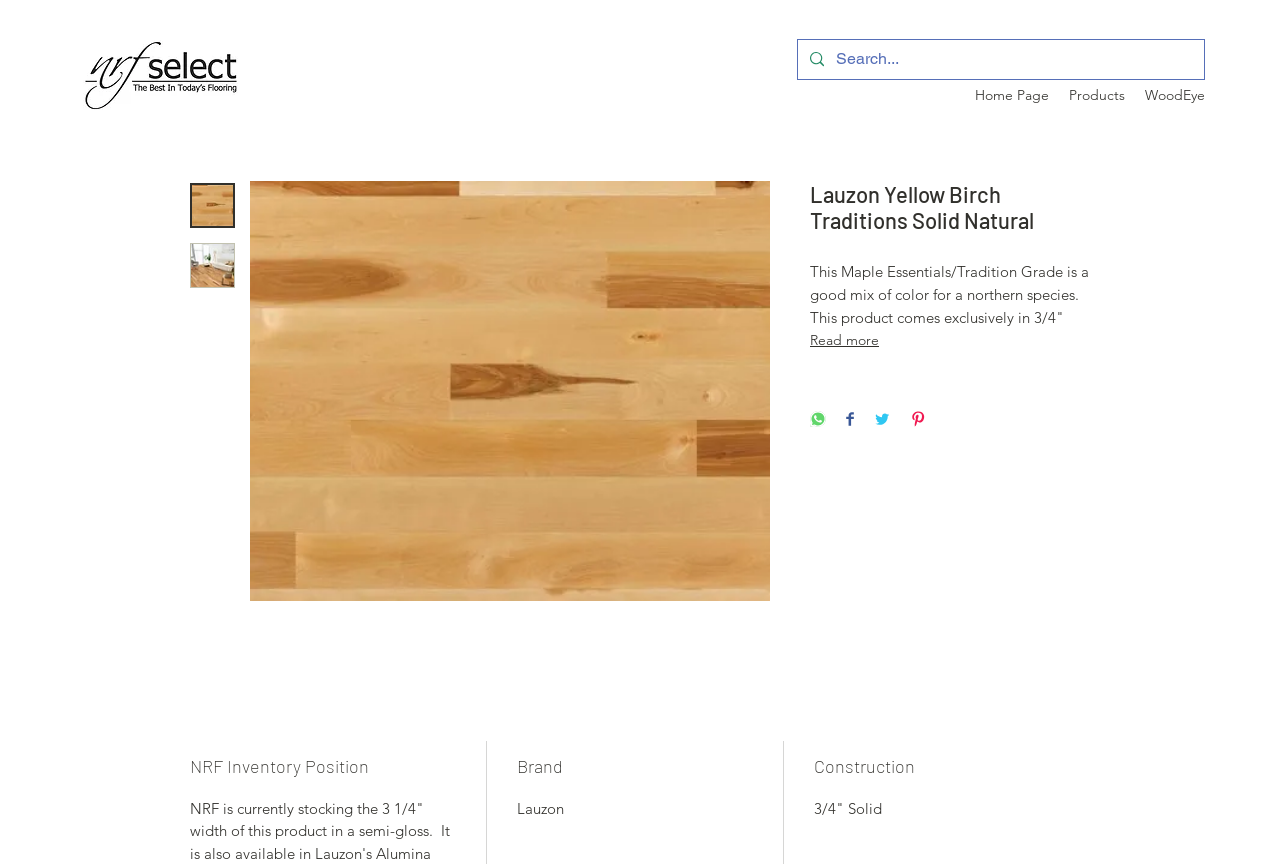How many share buttons are there?
Please give a detailed and elaborate explanation in response to the question.

I counted the number of share buttons by looking at the button elements with the text 'Share on WhatsApp', 'Share on Facebook', 'Share on Twitter', and 'Pin on Pinterest' which are located at the bottom of the product description section.